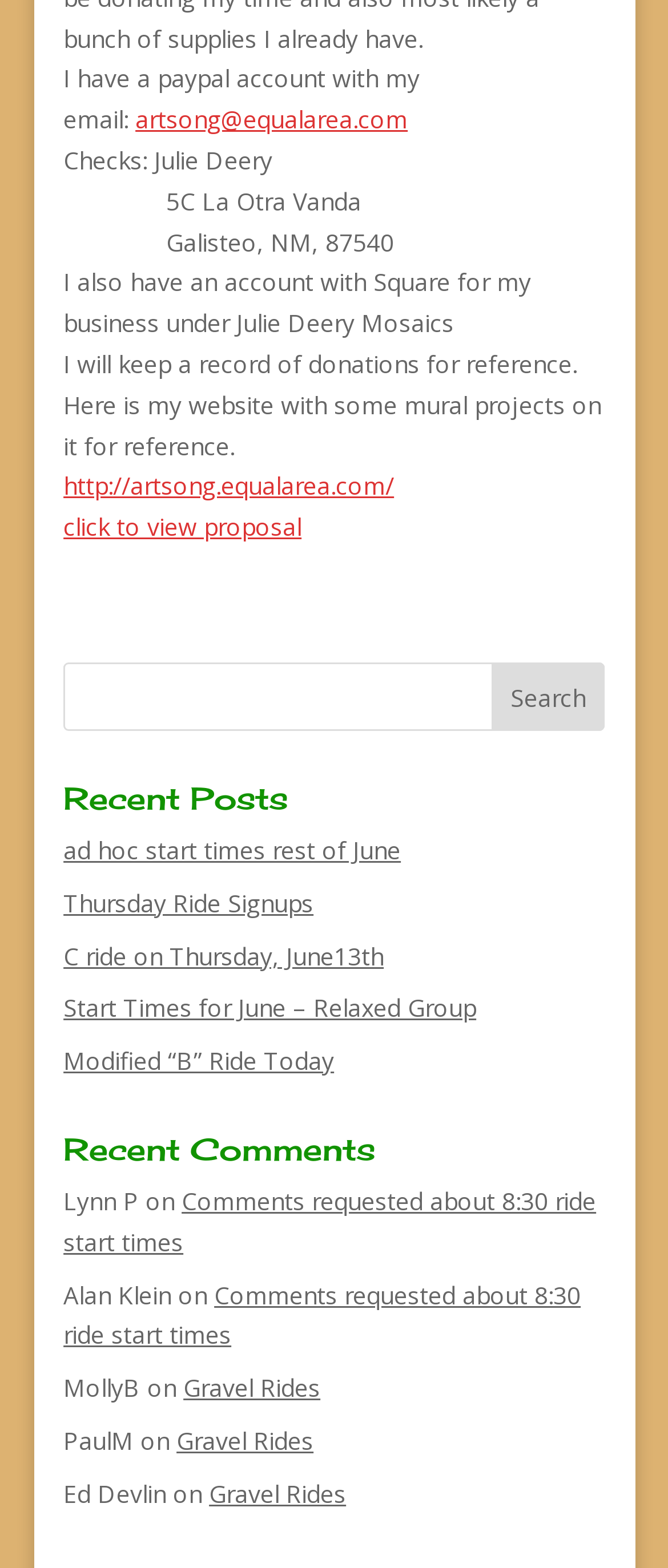Carefully examine the image and provide an in-depth answer to the question: How many recent comments are listed on the webpage?

The recent comments are listed under the heading 'Recent Comments' and there are 4 comments listed from different users: Lynn P, Alan Klein, MollyB, and PaulM.